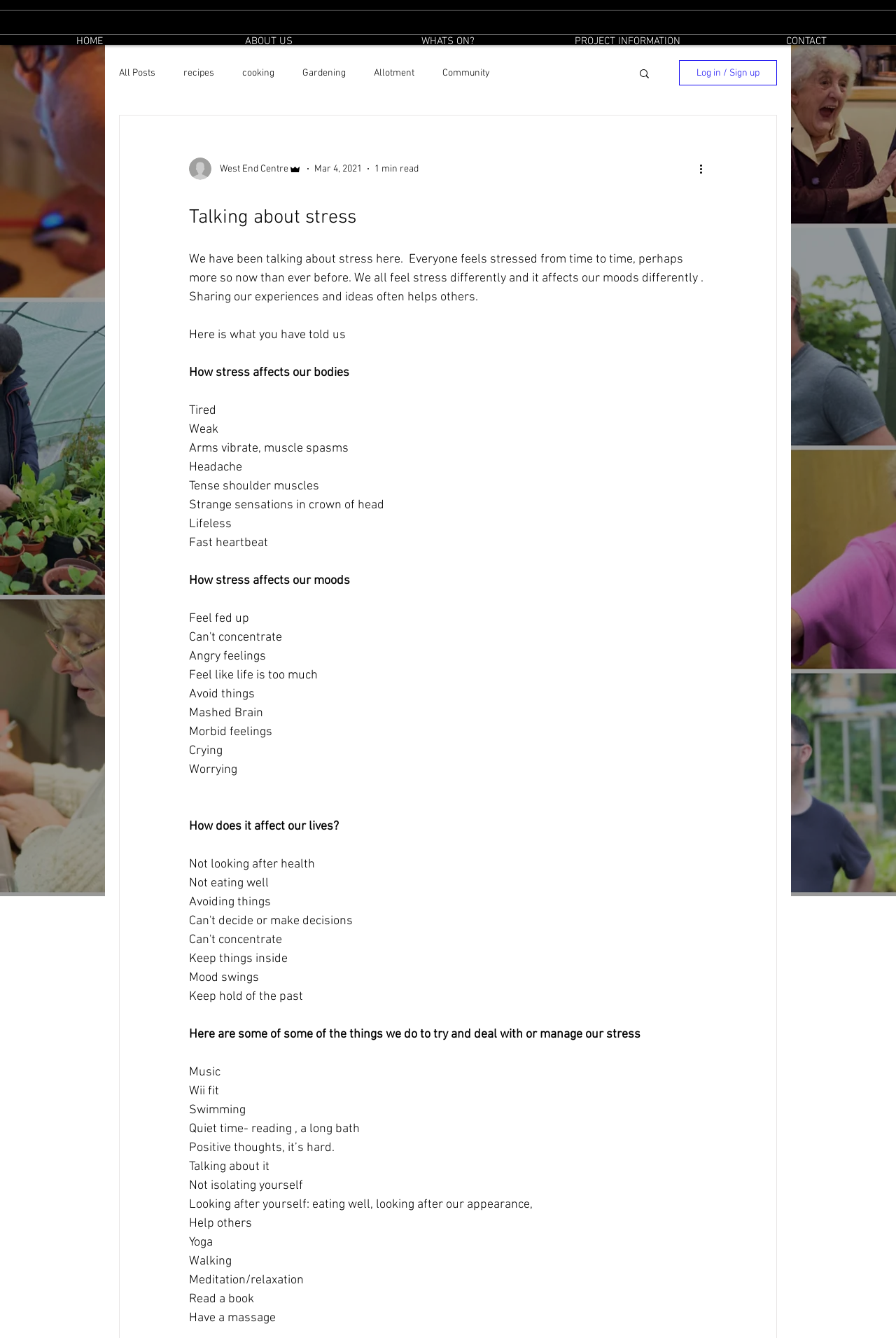Provide a short answer to the following question with just one word or phrase: What is the last way to manage stress mentioned on the webpage?

Have a massage